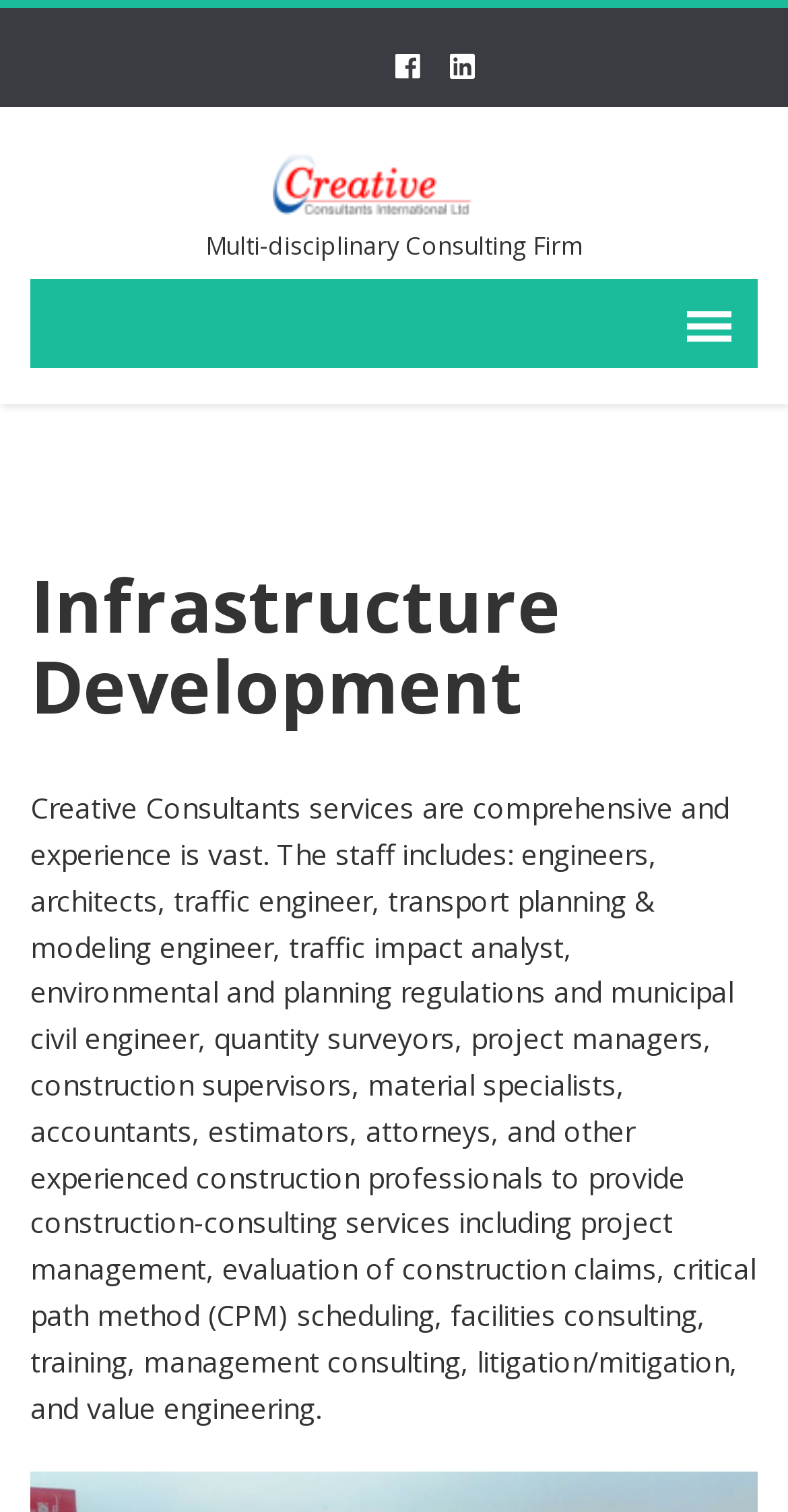Use a single word or phrase to respond to the question:
What type of firm is Creative Consultants International Ltd?

Multi-disciplinary Consulting Firm